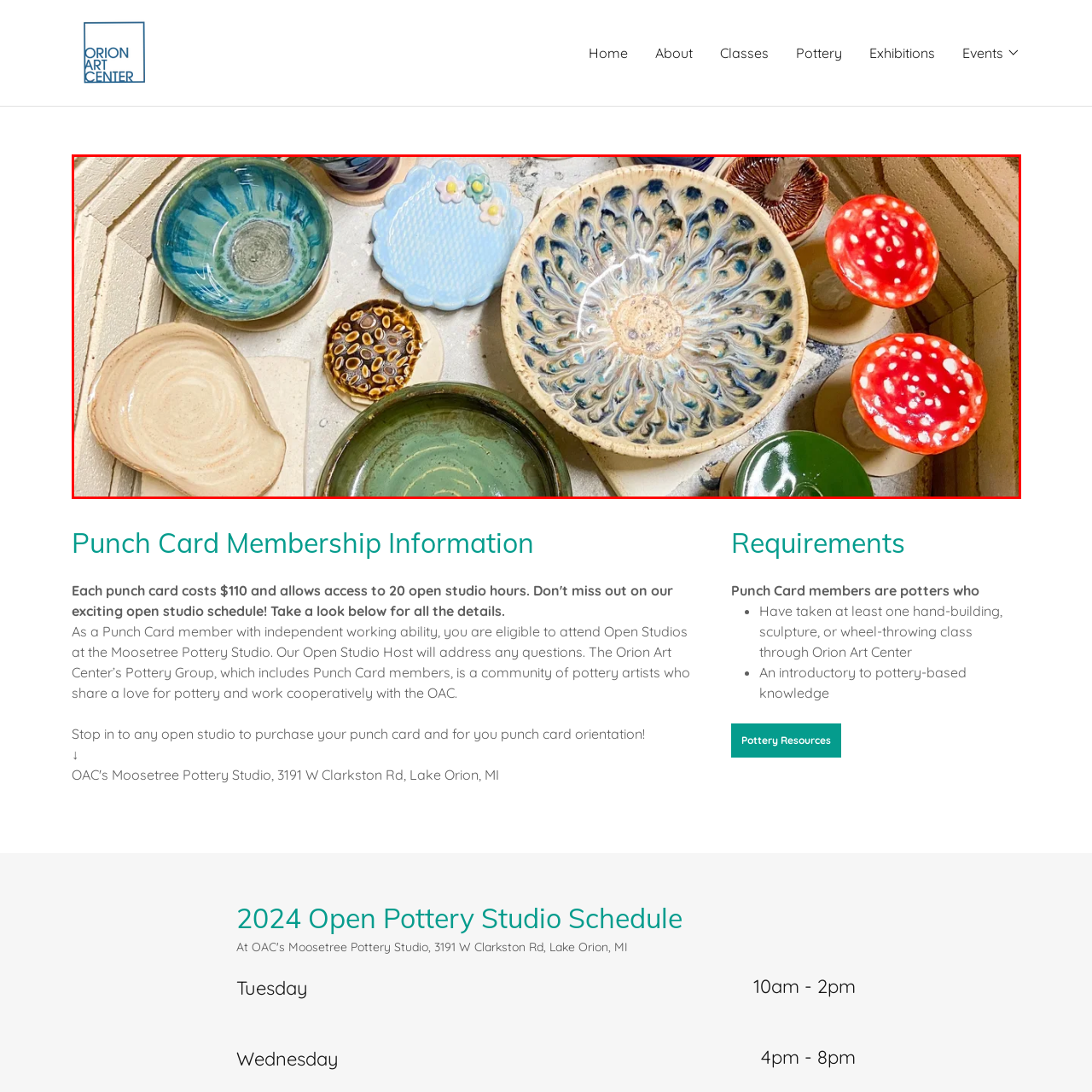Offer a detailed explanation of the elements found within the defined red outline.

The image showcases a vibrant collection of handcrafted ceramic pieces arranged artfully. At the center, a large, intricately designed bowl features a mesmerizing floral pattern with blue and cream tones, highlighting the artistry of pottery. Surrounding it are various smaller items, including a glossy green bowl, a unique earthy-toned plate, and whimsical red-and-white spotted mushrooms that add a playful touch to the display. The collection also includes a delicate blue plate adorned with floral embellishments. This visually appealing assortment represents the creative spirit of pottery artistry, possibly crafted during an Open Studio at the Moosetree Pottery Studio, emphasizing community engagement and artistic expression.